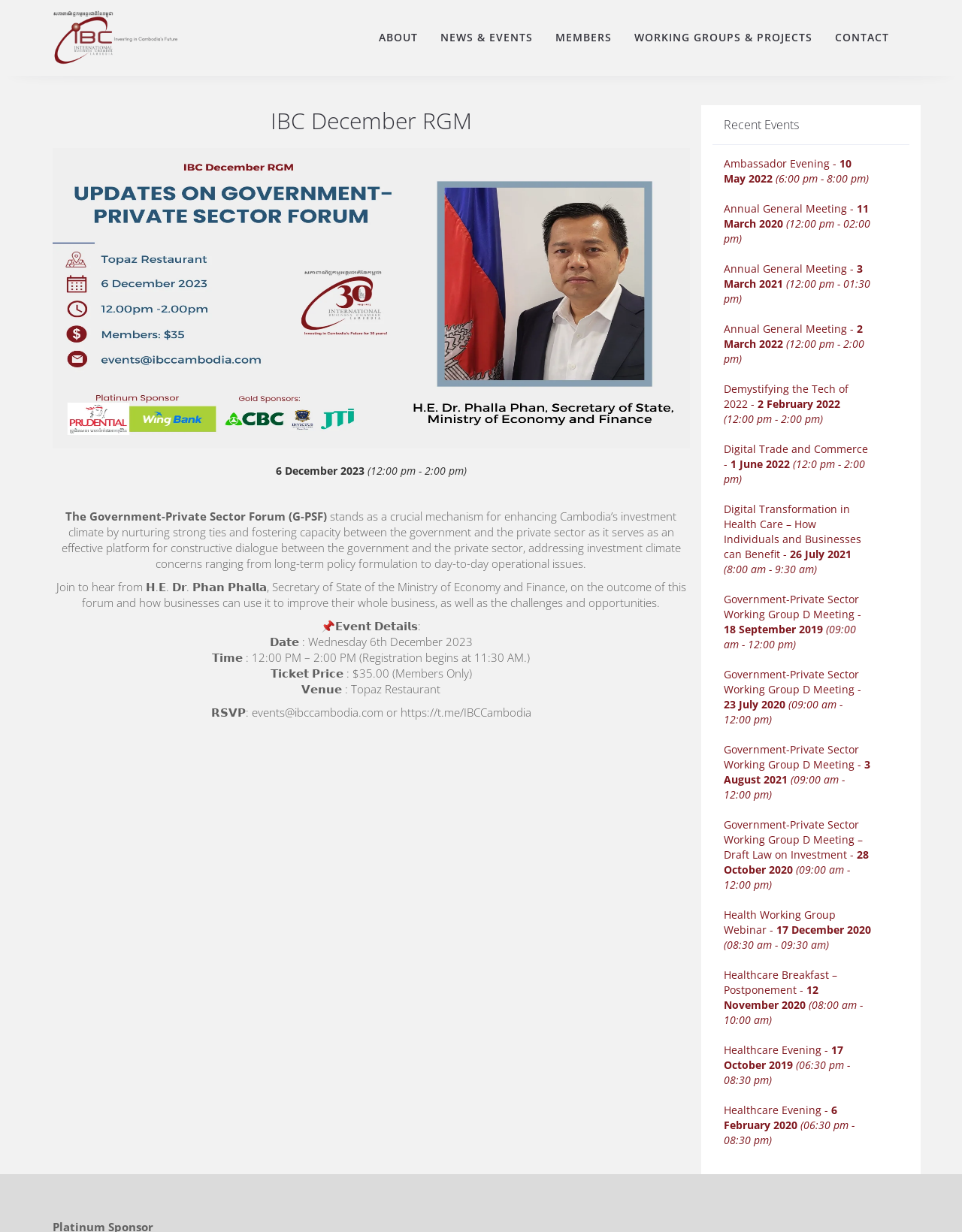Please provide the bounding box coordinates for the element that needs to be clicked to perform the instruction: "Click on the 'The Strangest Dyscalculia Accommodation!' link". The coordinates must consist of four float numbers between 0 and 1, formatted as [left, top, right, bottom].

None